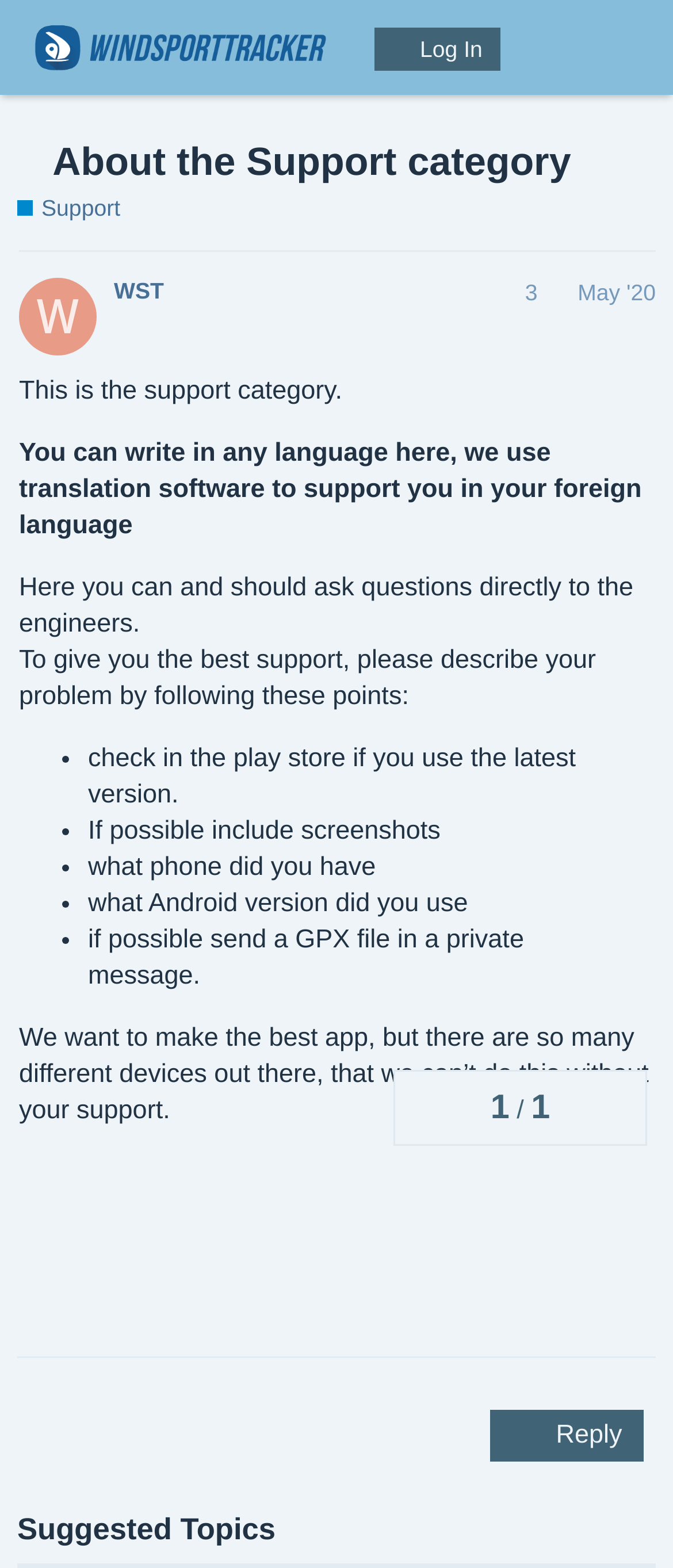Determine the bounding box coordinates of the clickable region to carry out the instruction: "Reply to the post".

[0.729, 0.899, 0.955, 0.932]